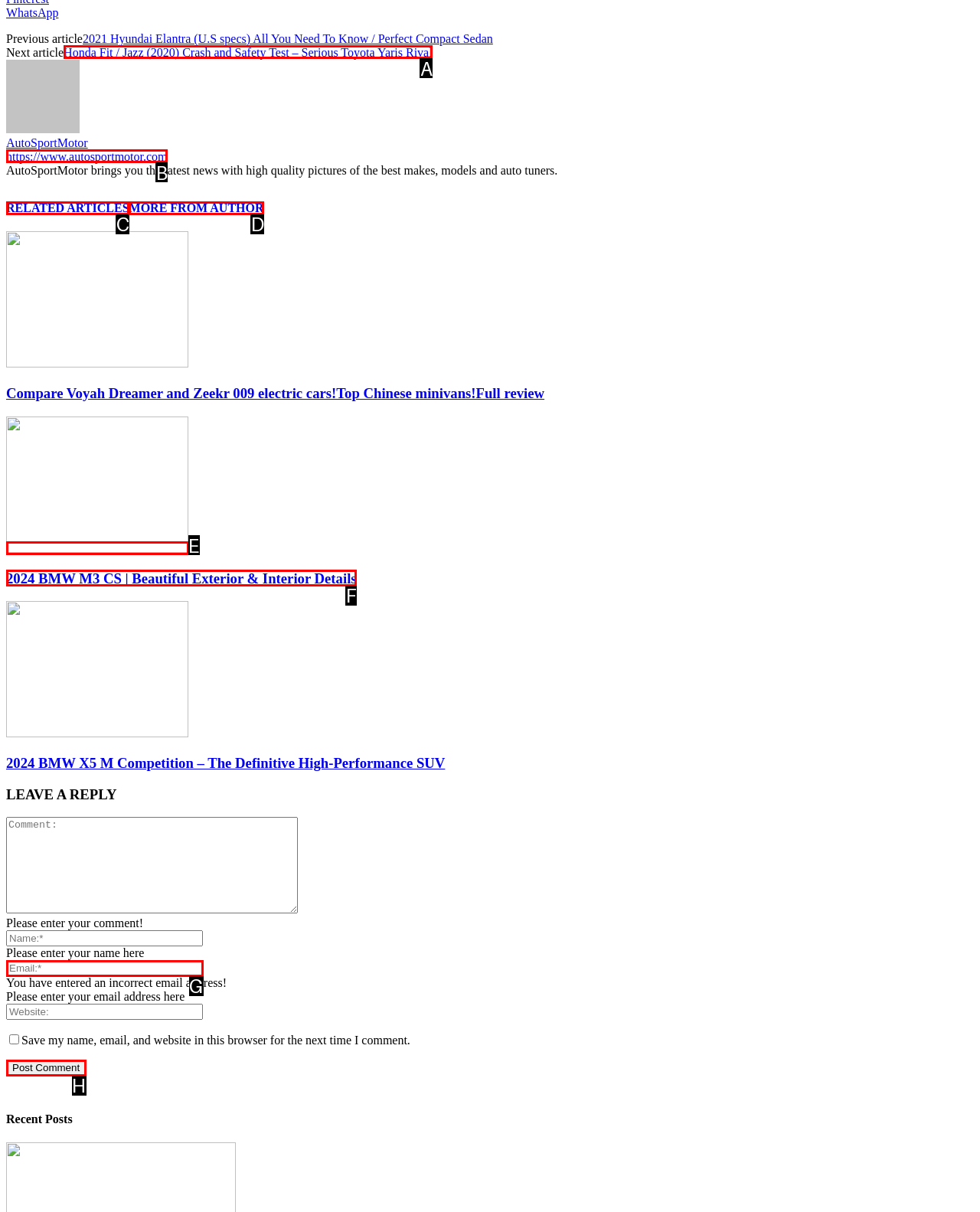Identify the letter of the UI element that fits the description: Follow
Respond with the letter of the option directly.

None